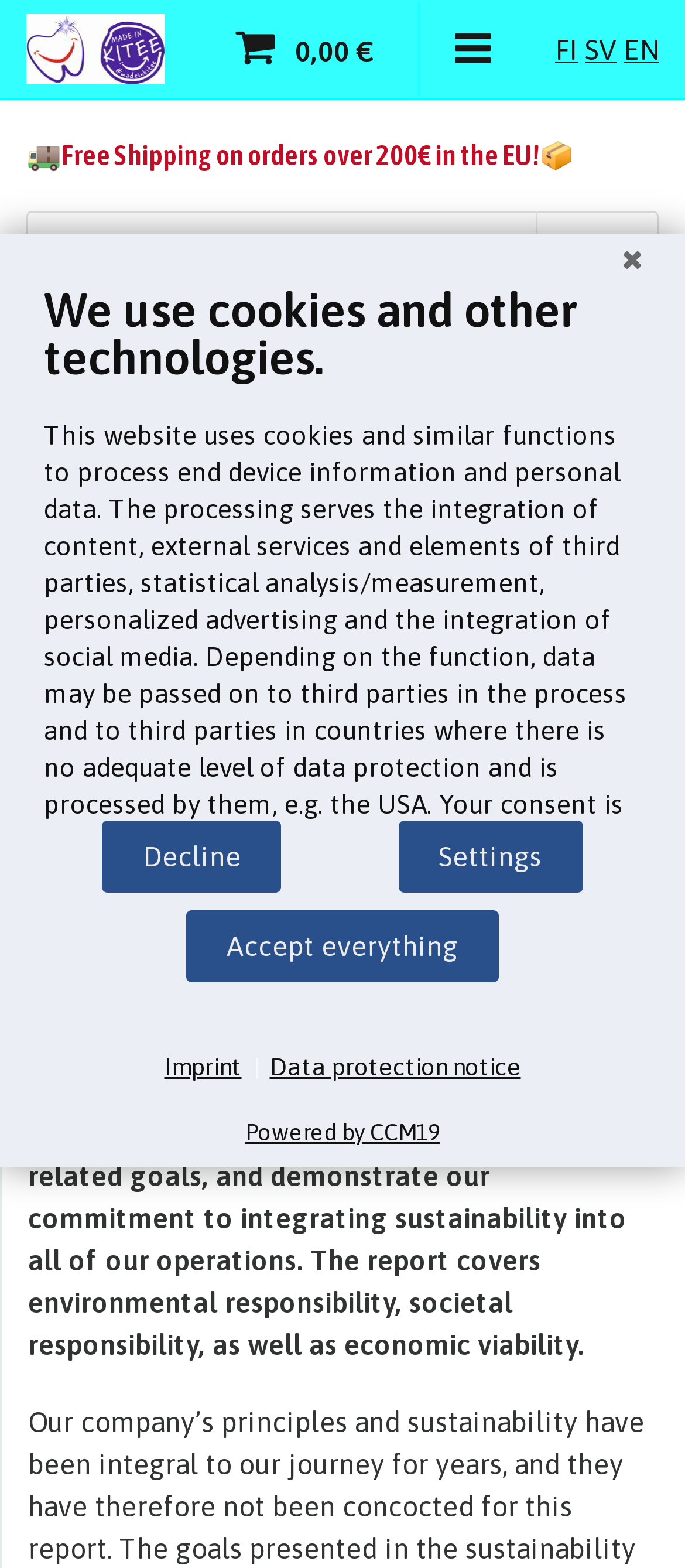Highlight the bounding box coordinates of the region I should click on to meet the following instruction: "Change language to English".

[0.91, 0.021, 0.962, 0.041]